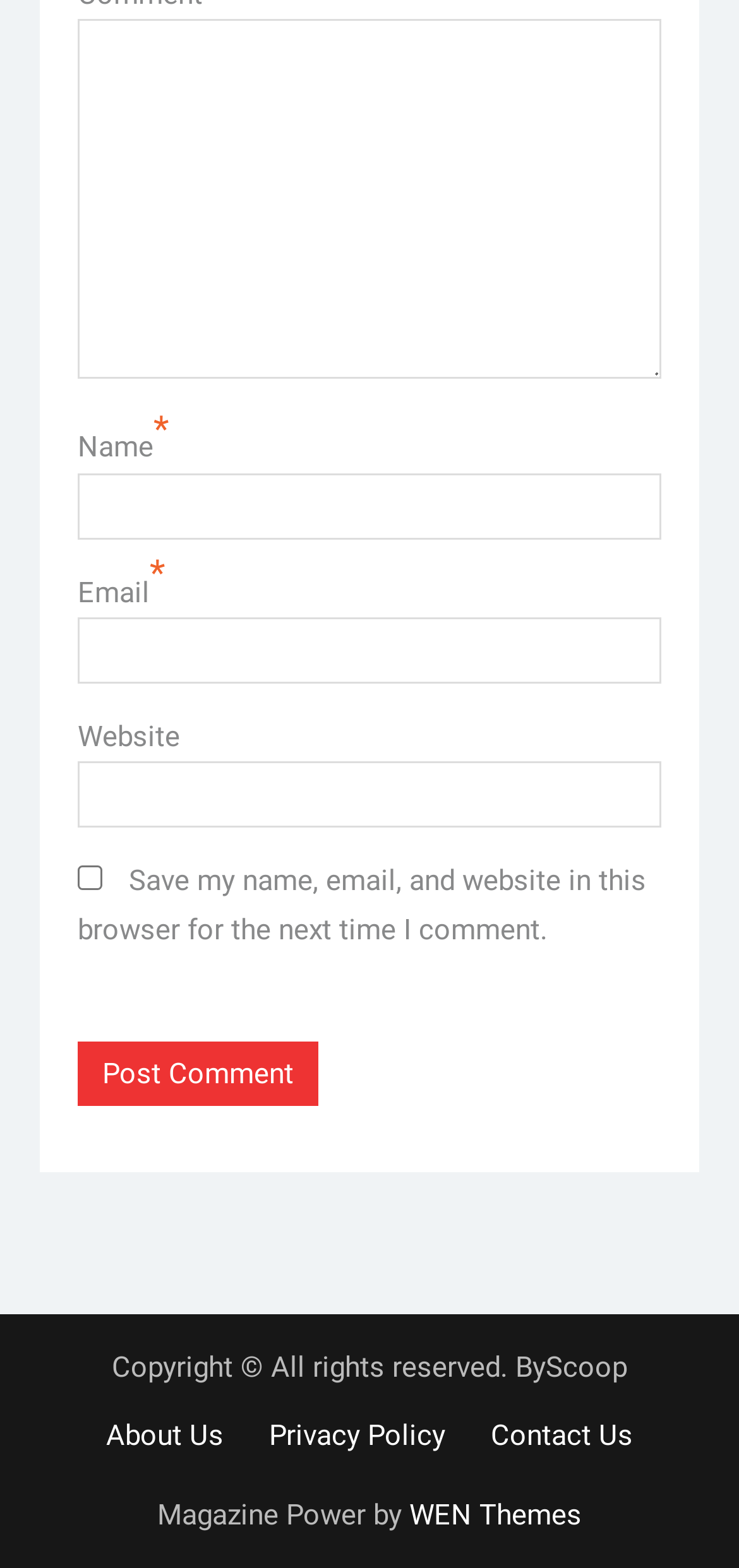Find the bounding box coordinates for the HTML element specified by: "Privacy Policy".

[0.338, 0.894, 0.628, 0.938]